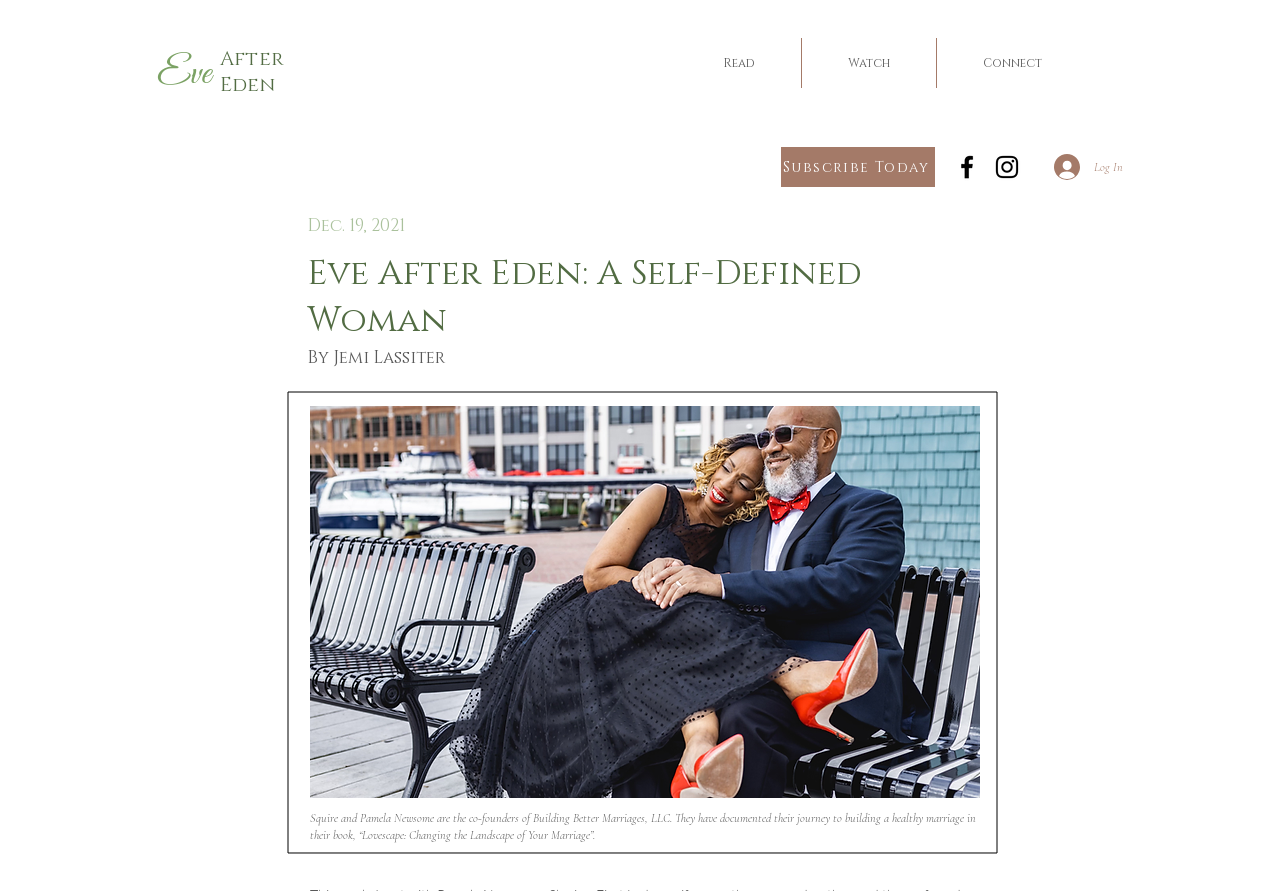Please identify the bounding box coordinates of the clickable area that will allow you to execute the instruction: "Visit Eve's homepage".

[0.123, 0.049, 0.19, 0.111]